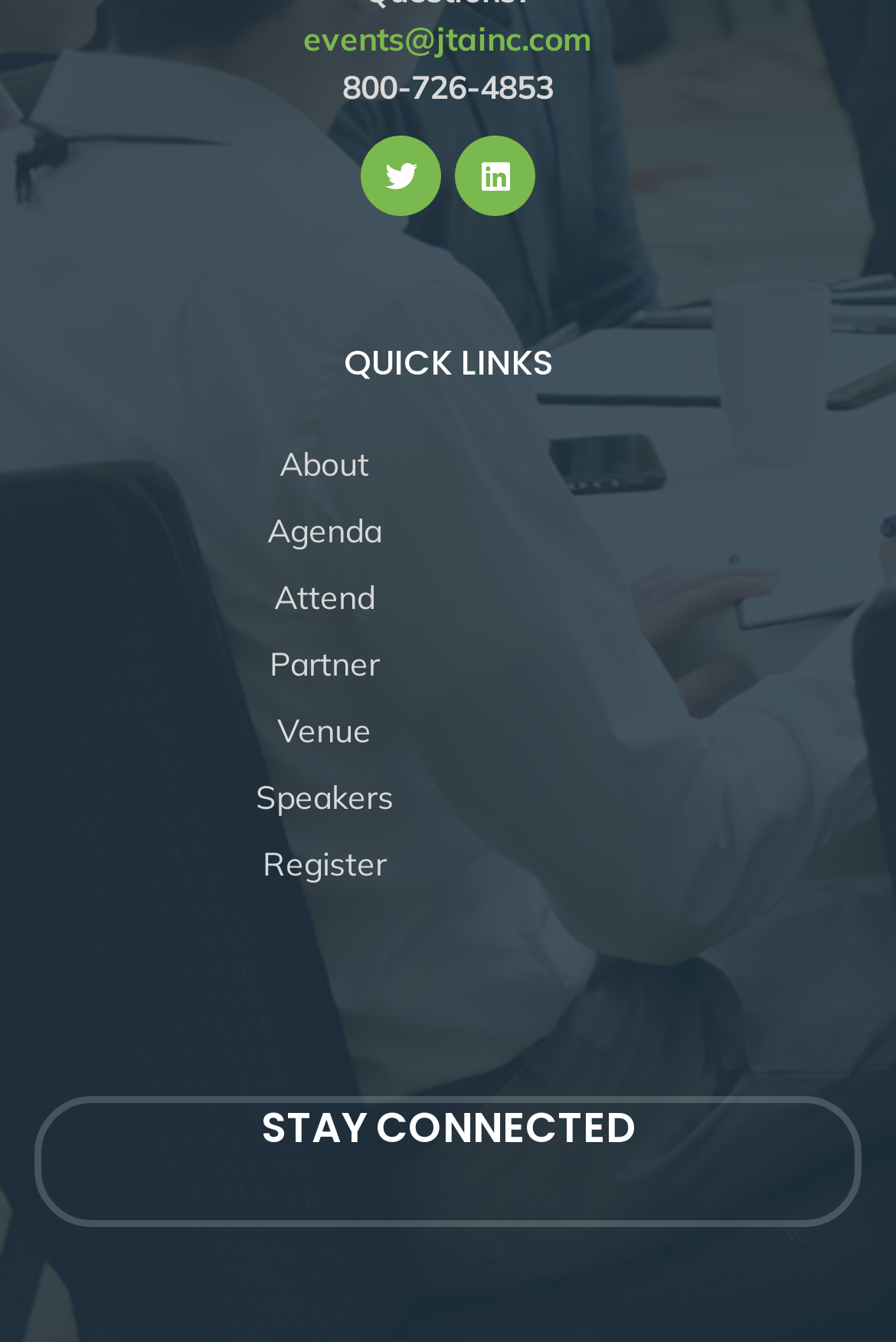How many quick links are there?
Using the image, respond with a single word or phrase.

7